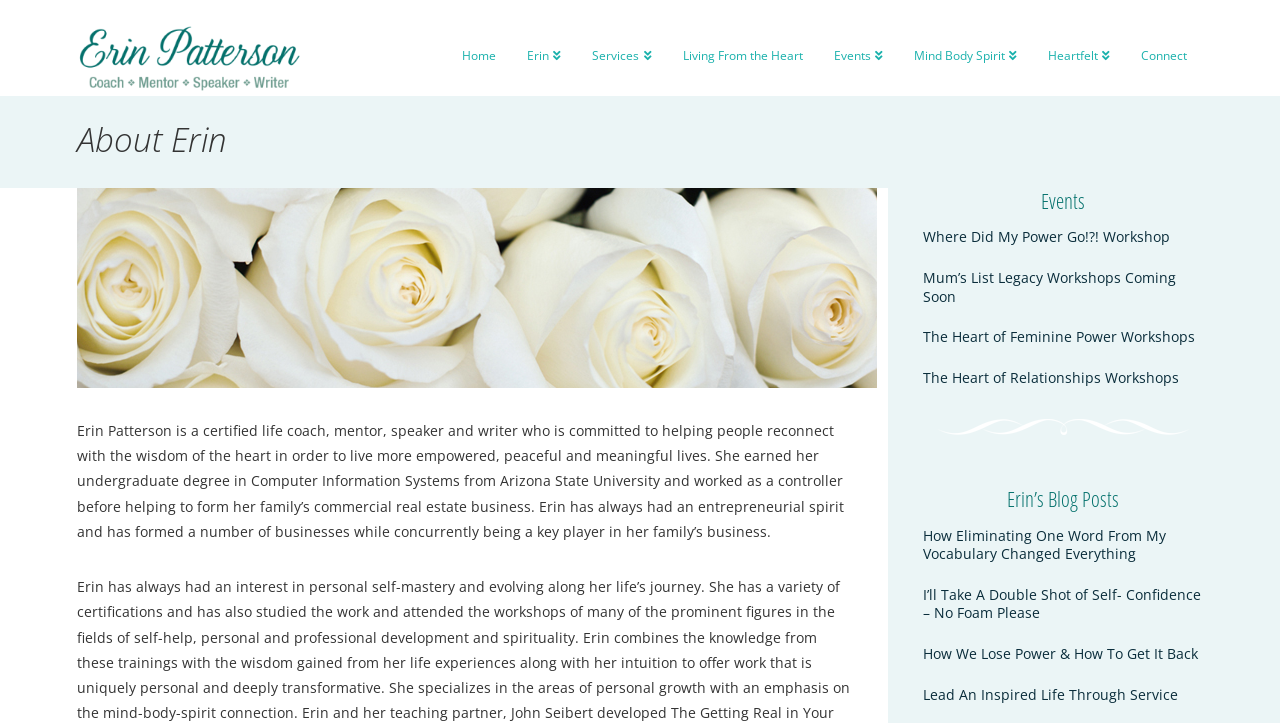Locate the bounding box coordinates of the segment that needs to be clicked to meet this instruction: "View Erin's profile picture".

[0.06, 0.03, 0.235, 0.13]